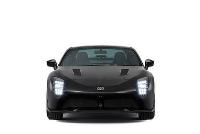Generate a detailed caption that describes the image.

The image showcases the striking GR HV SPORTS concept car, a highlight of the Toyota booth at the Tokyo Motor Show 2017. The vehicle features a sleek and modern design, characterized by its aggressive front fascia, sharp LED headlights, and a streamlined silhouette. With its low profile, the car exudes an air of performance and innovation. This concept exemplifies Toyota's forward-thinking approach to automotive design, merging aesthetics with advanced engineering. It is designed for a dynamic driving experience, highlighting the brand’s commitment to cutting-edge technology and sustainability. The GR HV SPORTS concept stands out as a symbol of Toyota's ambition in the hybrid sports vehicle category.